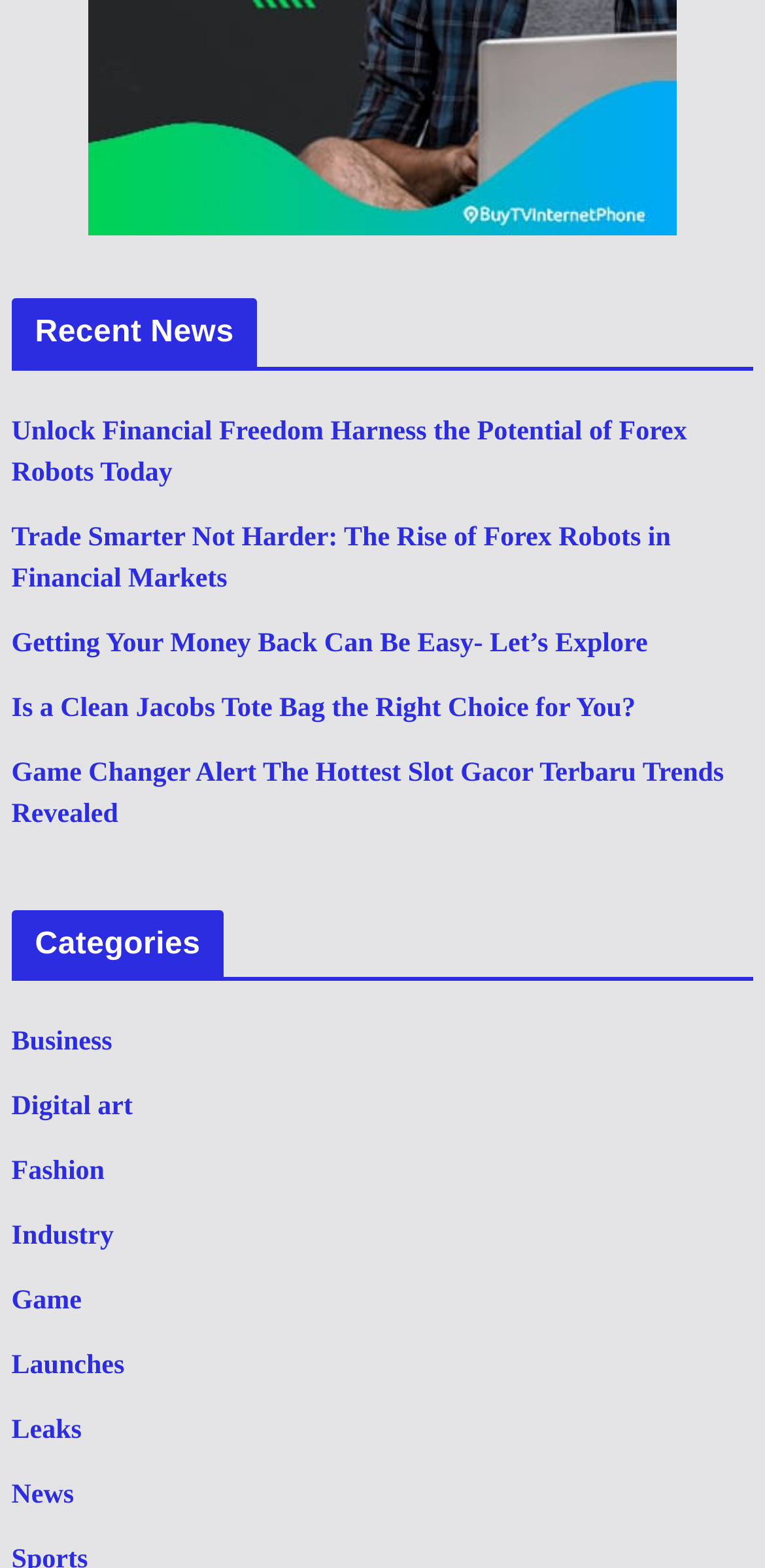Using the information in the image, give a detailed answer to the following question: Is there a category for 'Digital art'?

I looked at the list of categories under the 'Categories' heading and found that there is a category for 'Digital art'.